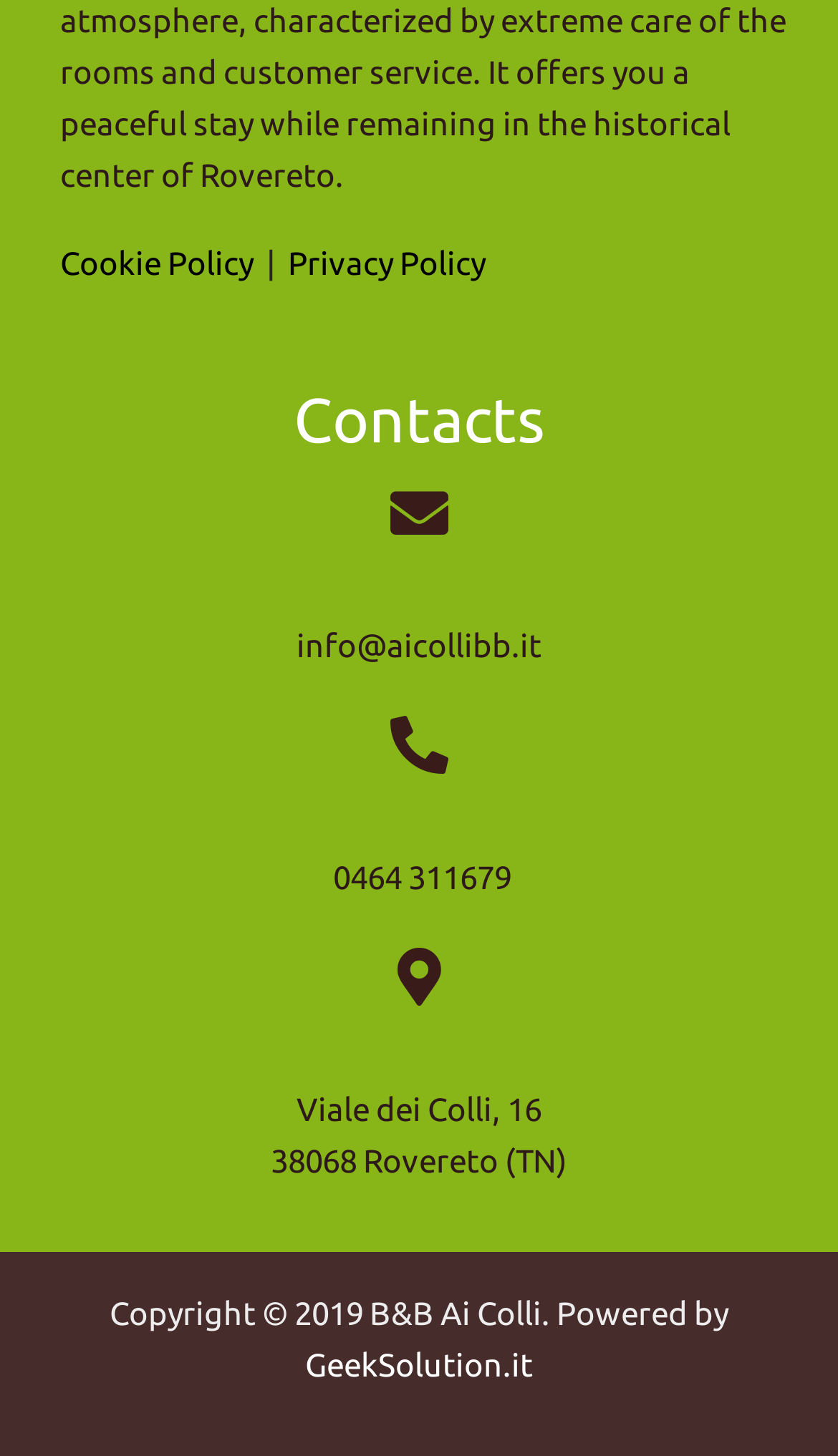What is the email address to contact?
Using the image as a reference, give a one-word or short phrase answer.

info@aicollibb.it